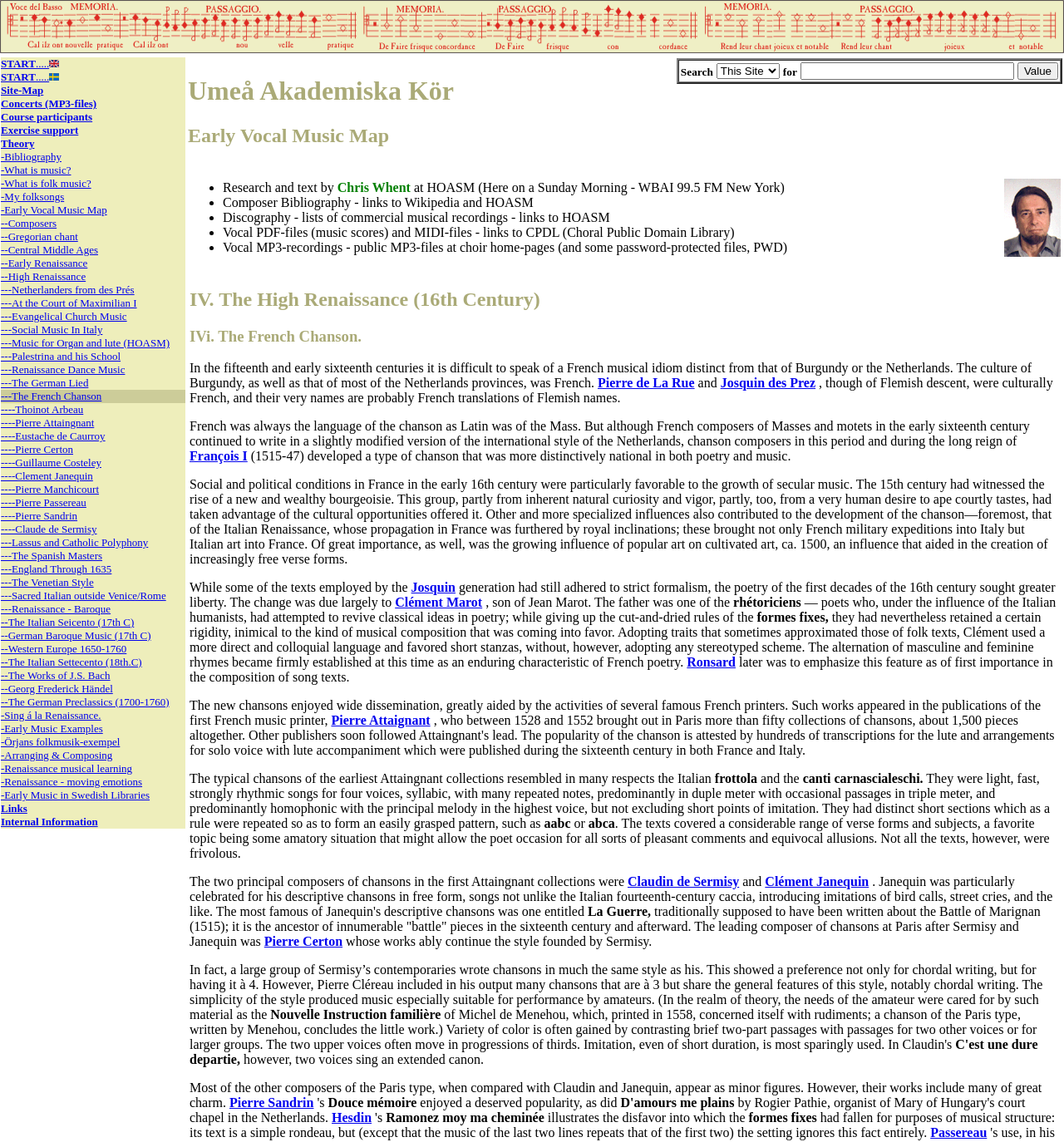Determine the bounding box coordinates for the HTML element described here: "Hesdin".

[0.312, 0.973, 0.349, 0.985]